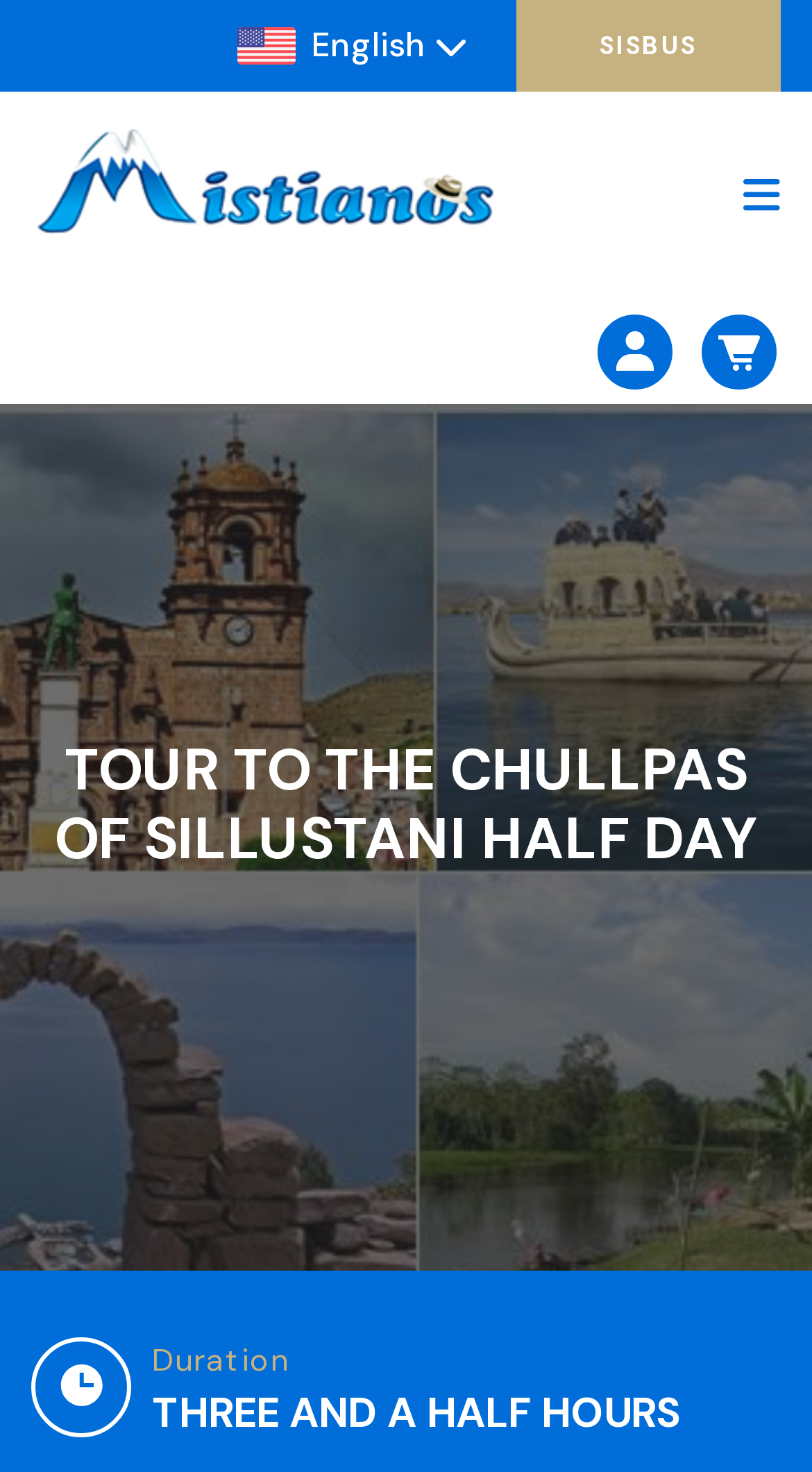How long does the tour last?
Using the image as a reference, deliver a detailed and thorough answer to the question.

I found the answer by looking at the StaticText element with the text content 'Duration' and its adjacent StaticText element with the text content 'THREE AND A HALF HOURS'.